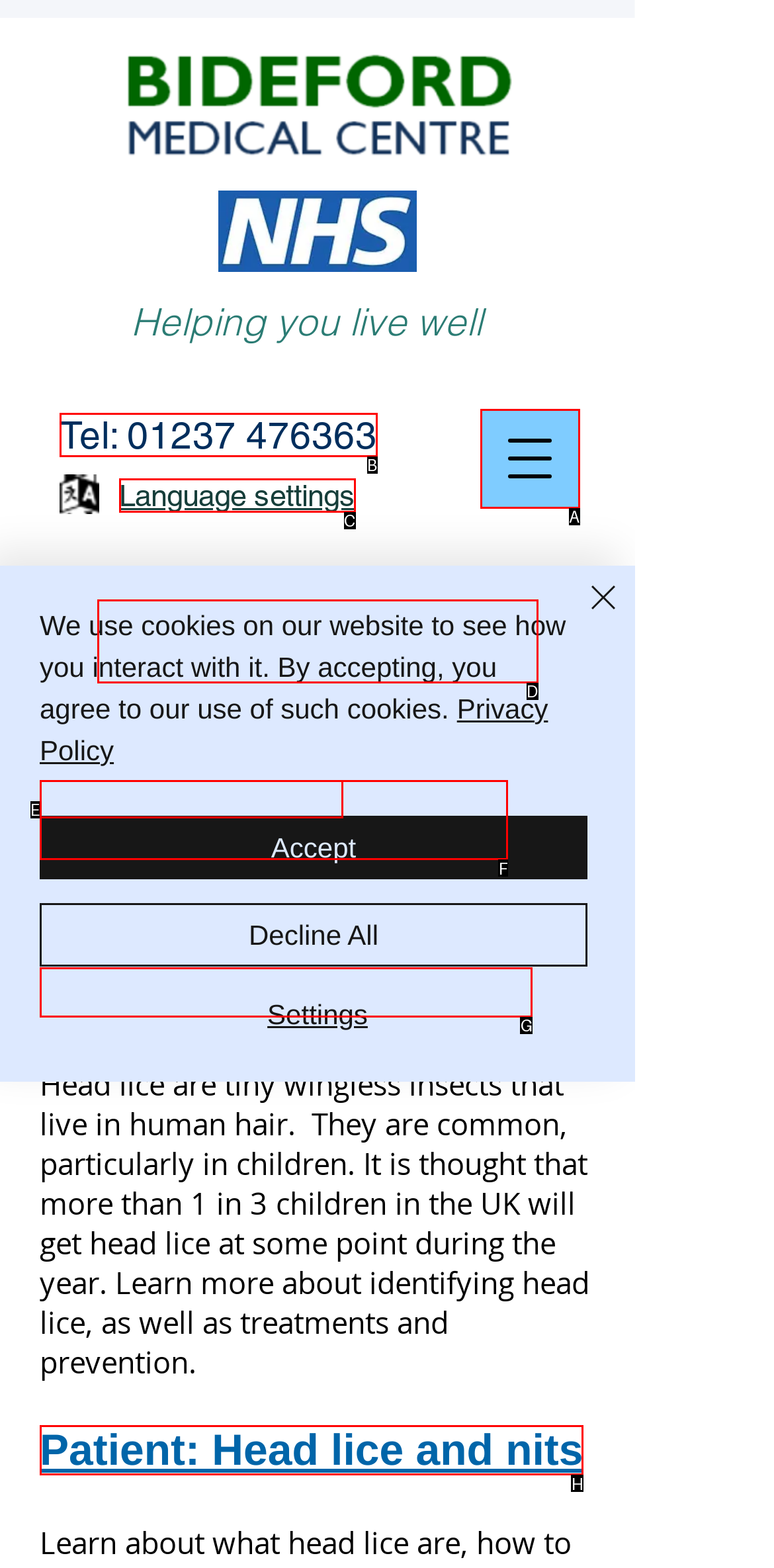Choose the UI element that best aligns with the description: Patient: Head lice and nits
Respond with the letter of the chosen option directly.

H